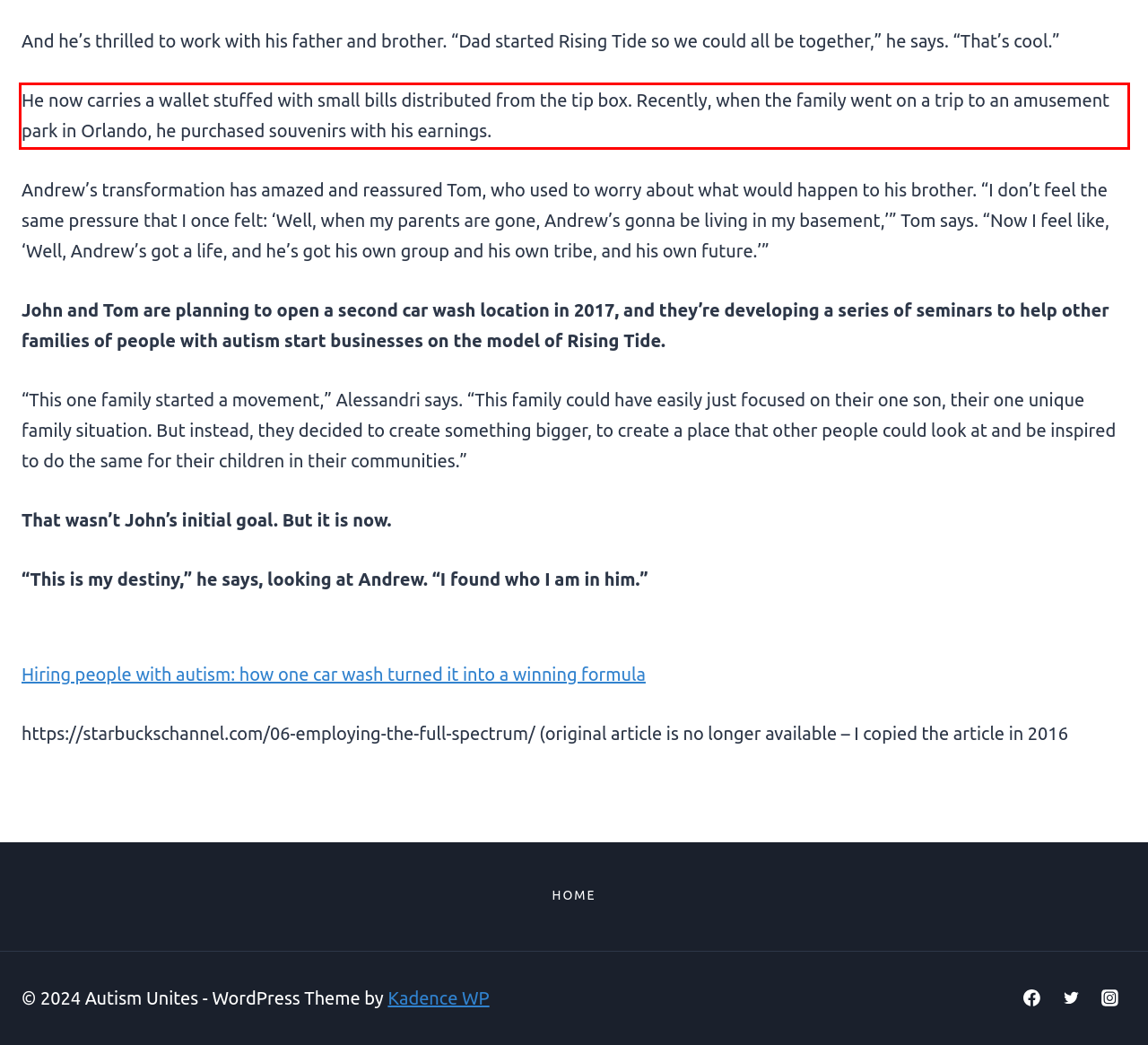Analyze the screenshot of the webpage that features a red bounding box and recognize the text content enclosed within this red bounding box.

He now carries a wallet stuffed with small bills distributed from the tip box. Recently, when the family went on a trip to an amusement park in Orlando, he purchased souvenirs with his earnings.